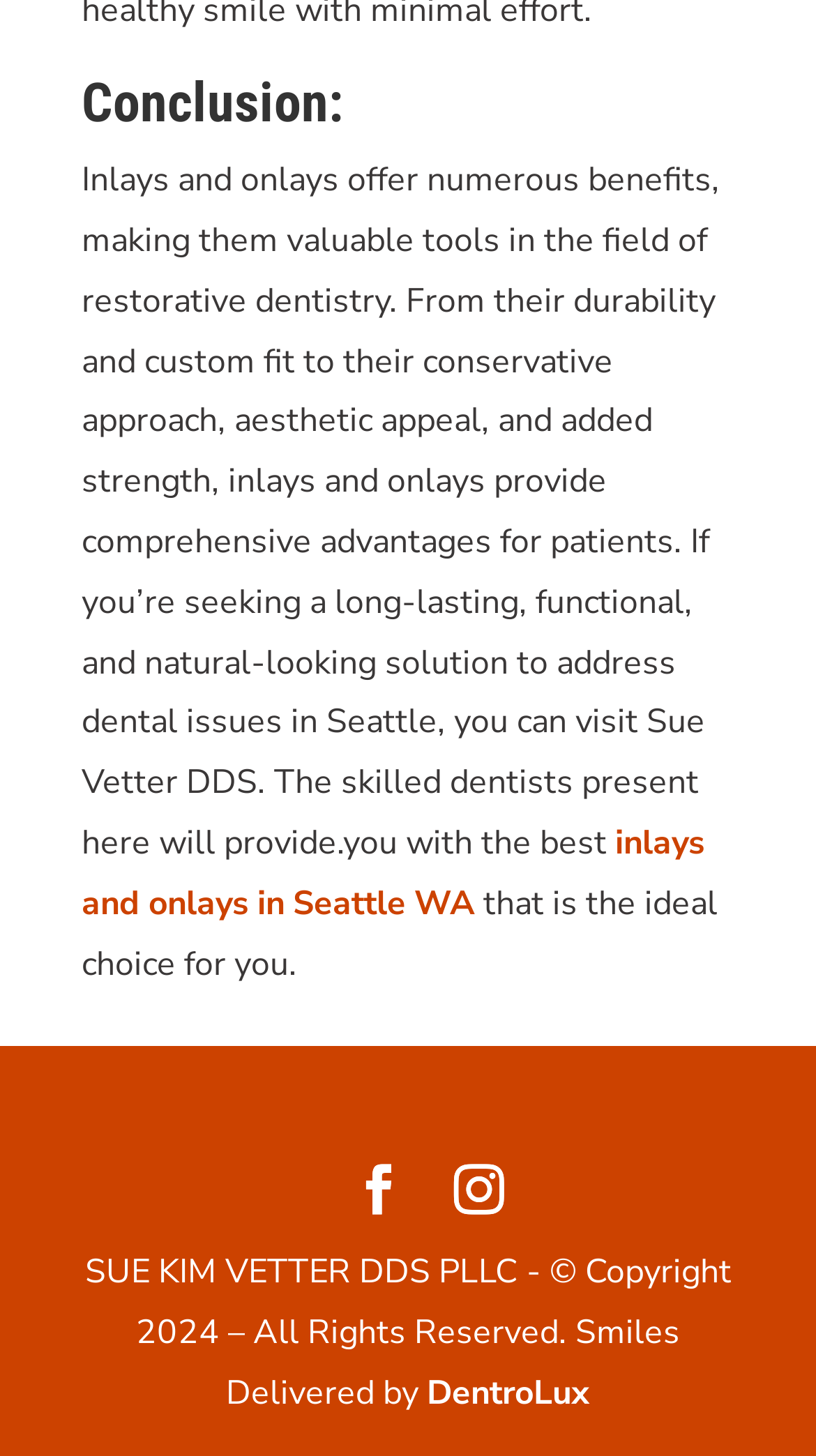Please find the bounding box for the UI element described by: "The Pasch Football Tournament 2018".

None